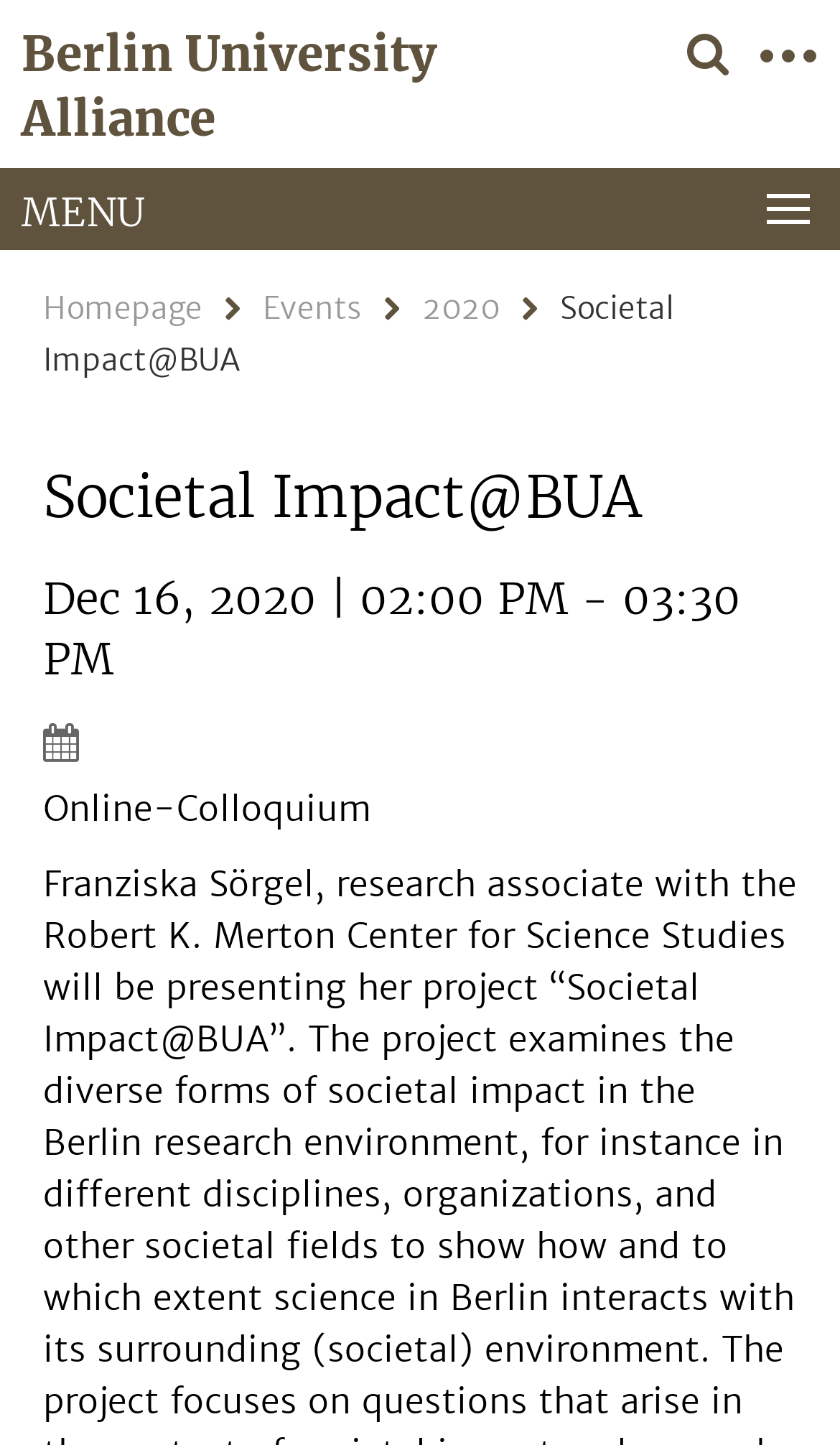What is the name of the university alliance?
Refer to the screenshot and respond with a concise word or phrase.

Berlin University Alliance